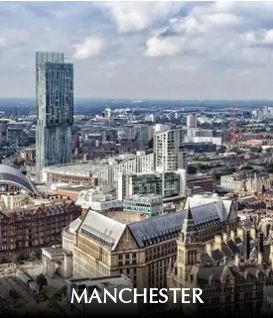Give a meticulous account of what the image depicts.

A stunning aerial view of Manchester, showcasing the city's dynamic skyline filled with modern architectural marvels next to historic buildings. Prominent structures include the iconic Beetham Tower, recognizable for its distinctive height and design, alongside contemporary developments that highlight Manchester's growth and investment potential. The image captures the vibrant urban landscape, symbolizing Manchester as a key destination for property investment in the UK, making it an attractive choice for investors looking to capitalize on its ongoing urban development and revitalization. “Manchester” is prominently displayed at the bottom, emphasizing the location depicted in this captivating scene.